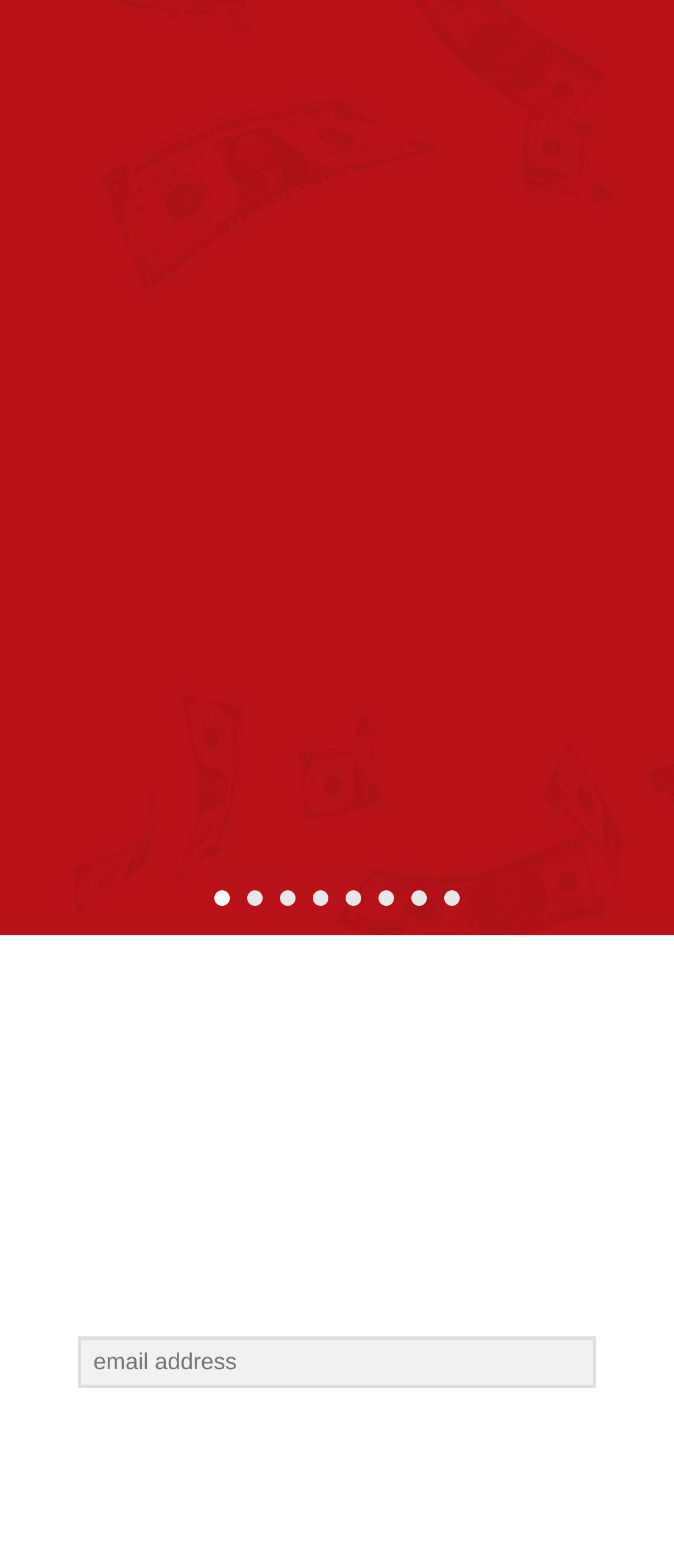Find the bounding box coordinates for the HTML element described as: "Menu". The coordinates should consist of four float values between 0 and 1, i.e., [left, top, right, bottom].

None